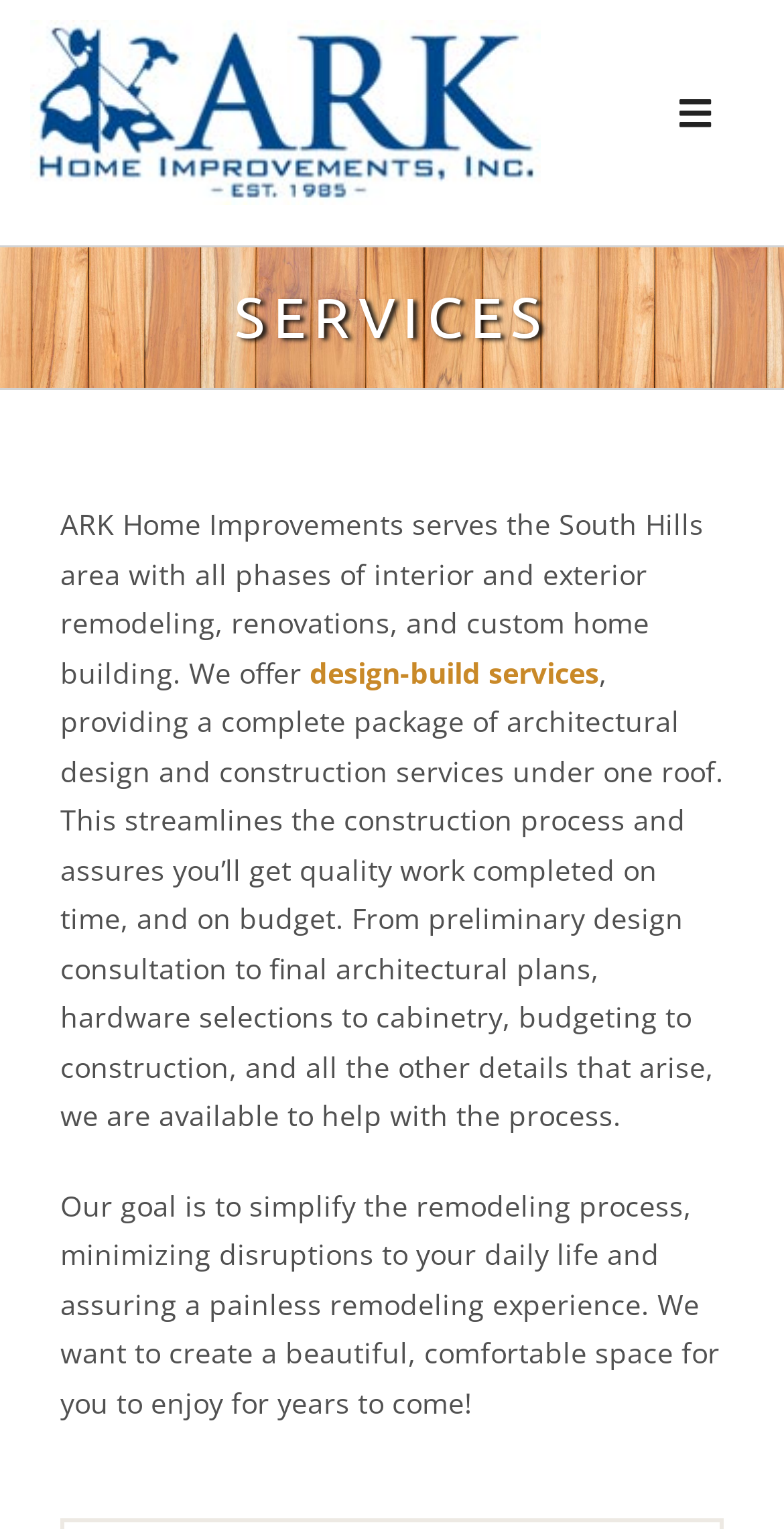Determine the bounding box coordinates of the clickable region to carry out the instruction: "Learn more about design-build services".

[0.395, 0.427, 0.764, 0.452]